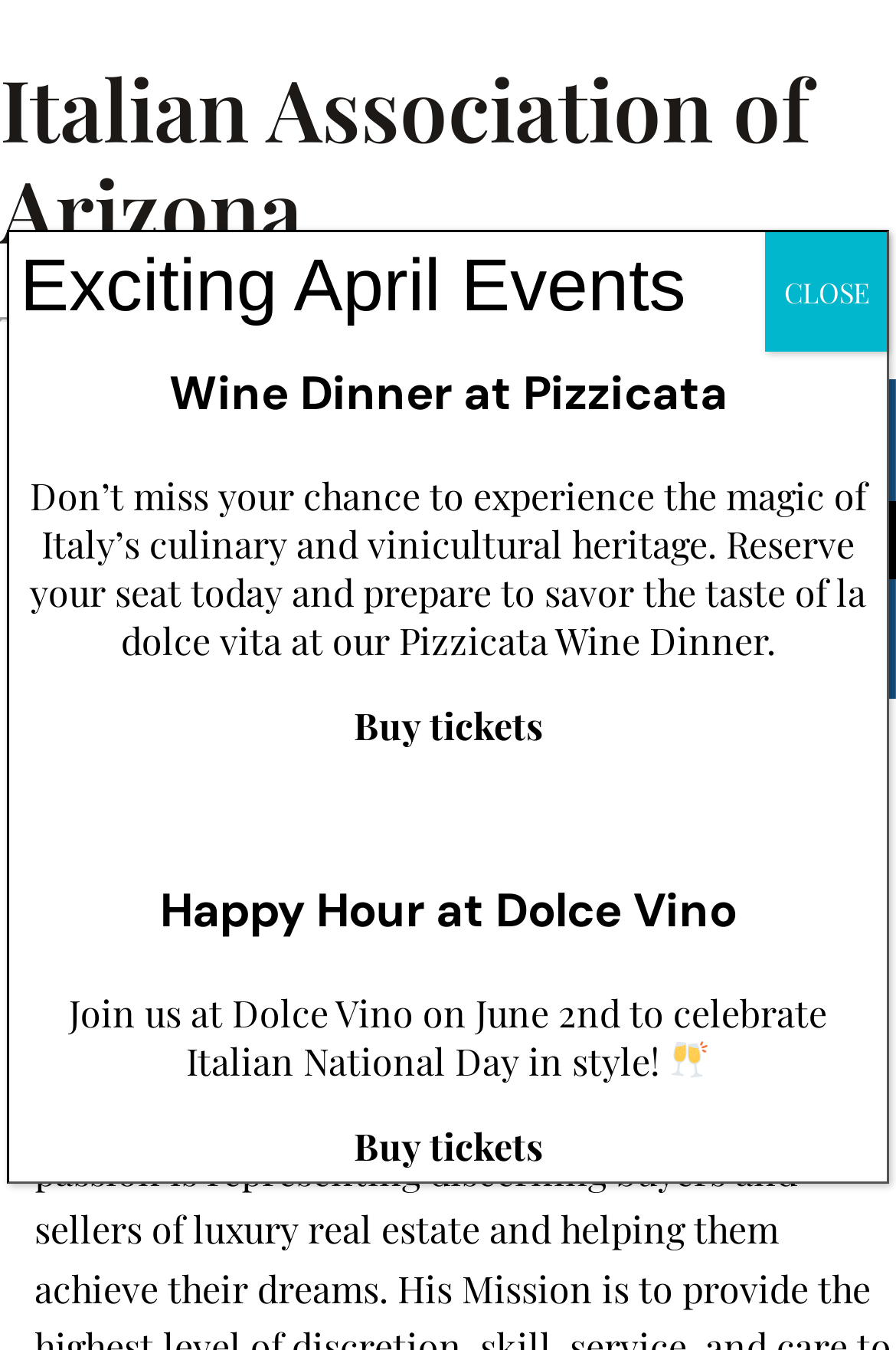Please find and report the primary heading text from the webpage.

Italian Association of Arizona